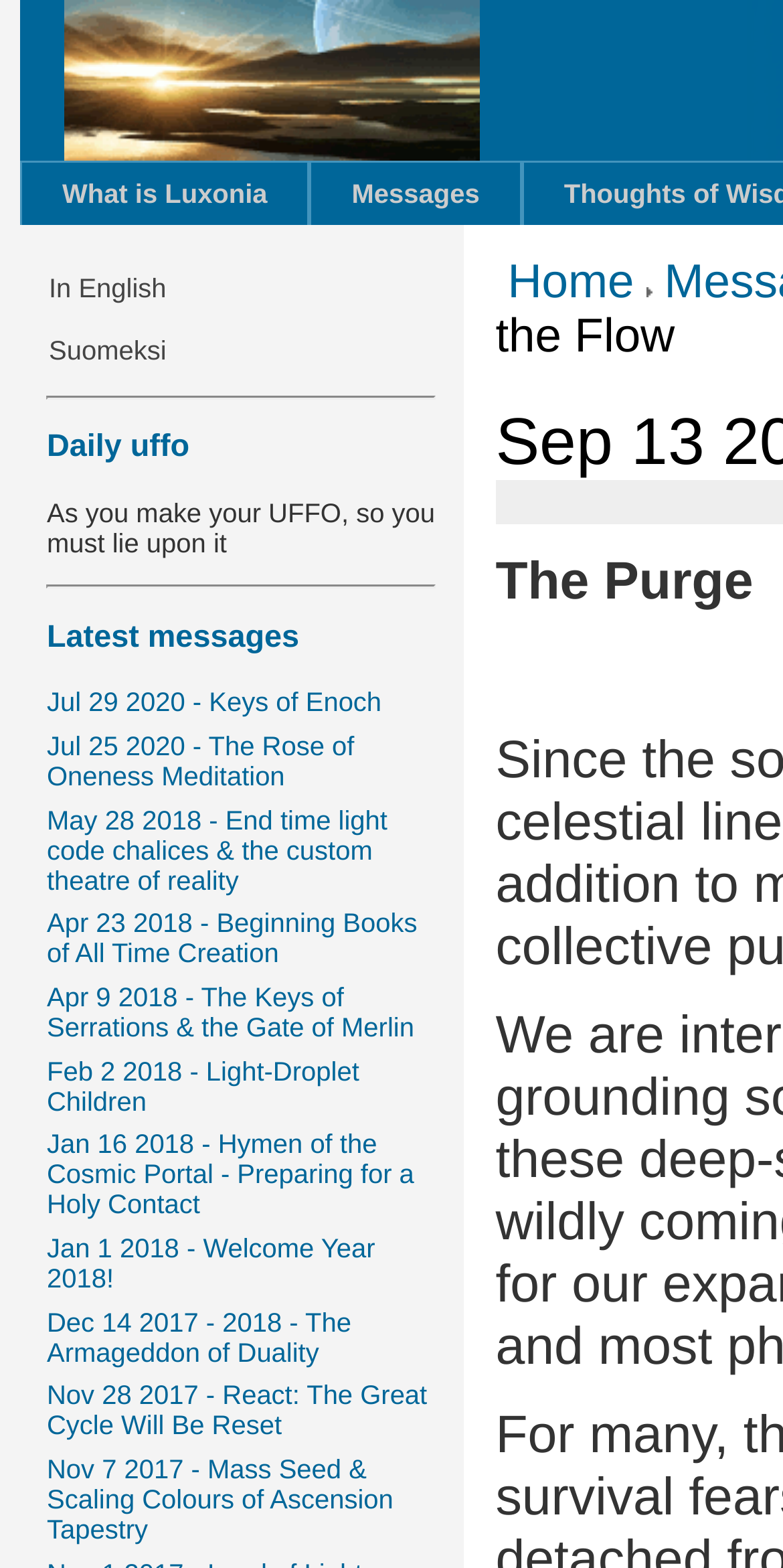Elaborate on the information and visuals displayed on the webpage.

This webpage appears to be a blog or a personal website, with a focus on spiritual or philosophical topics. At the top, there is a large image that spans about half of the page's width. Below the image, there are two links, "What is Luxonia" and "Messages", which are positioned side by side.

To the right of these links, there is another link, "In English", and below it, a link "Suomeksi", which suggests that the website may have content in multiple languages. A horizontal separator line divides these links from the rest of the content.

The main content of the page is divided into two sections. The first section is headed by "Daily uffo" and features a quote, "As you make your UFFO, so you must lie upon it". Below this quote, there is another horizontal separator line.

The second section is headed by "Latest messages" and features a list of links to various articles or posts, each with a date and a title. These links are stacked vertically, with the most recent one at the top. The titles of the links suggest that they are related to spiritual or philosophical topics, with themes such as meditation, light codes, and ascension.

At the bottom right of the page, there is a link to "Home" and a small image. Above these, there is a text "The Purge", which may be a title or a heading for a specific section or article.